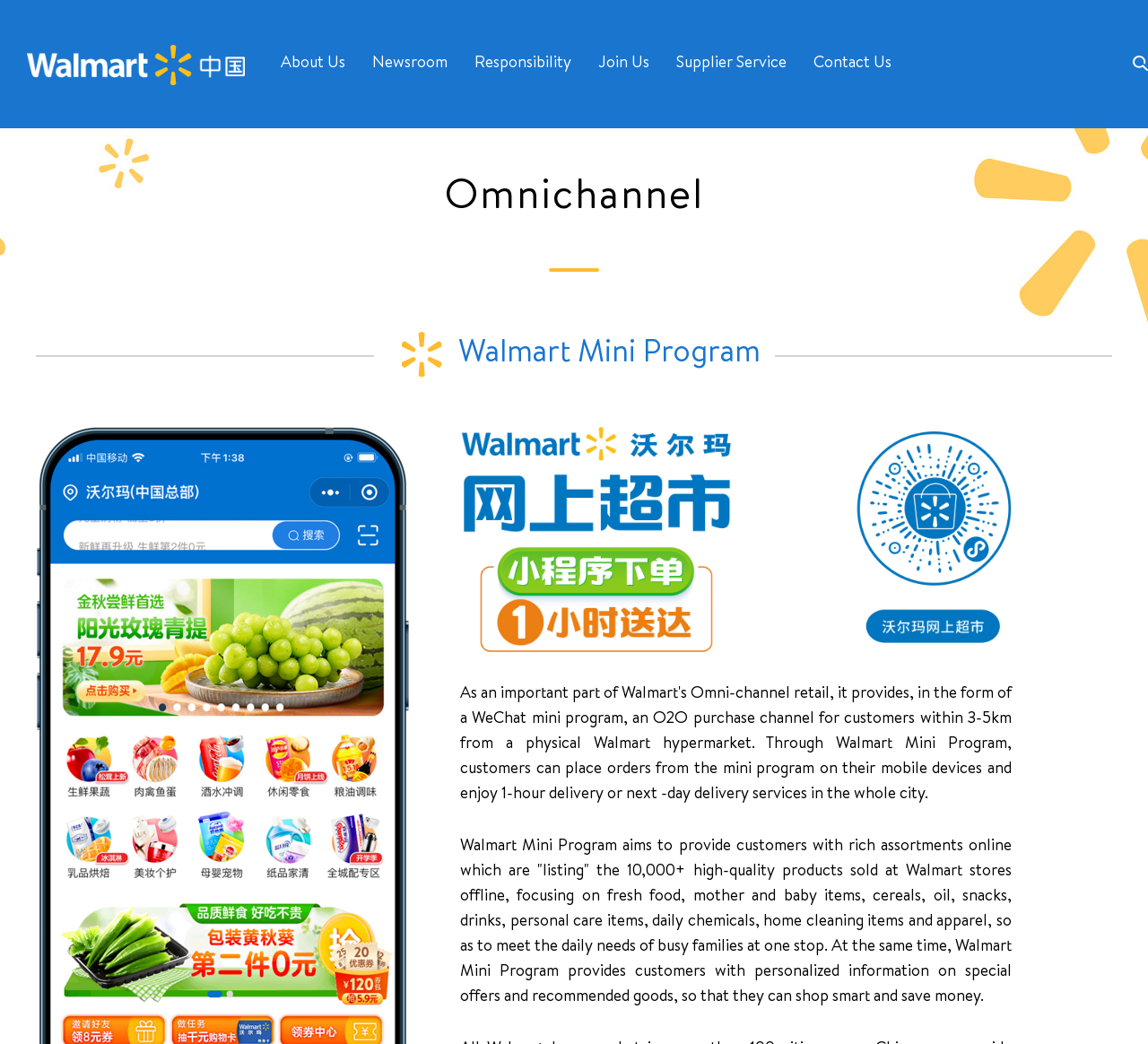What is the main focus of the Walmart Mini Program?
Please provide a single word or phrase as the answer based on the screenshot.

Daily needs of busy families